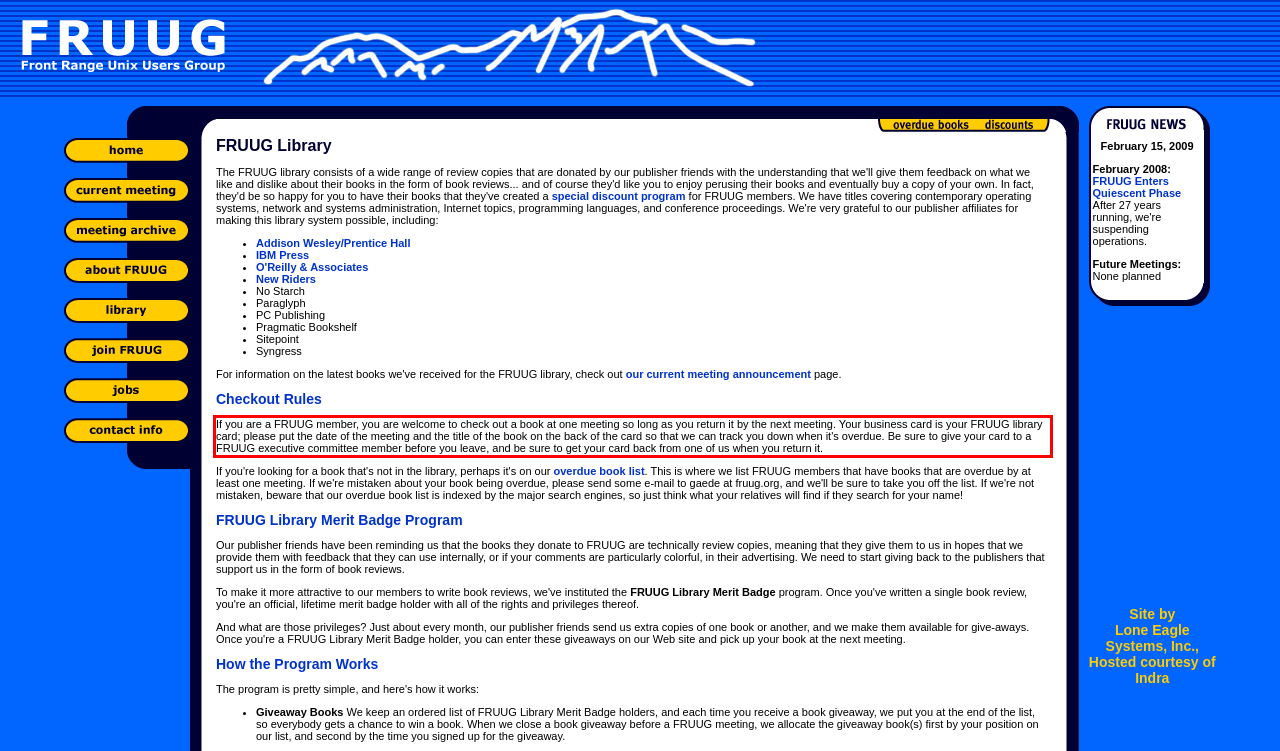Please take the screenshot of the webpage, find the red bounding box, and generate the text content that is within this red bounding box.

If you are a FRUUG member, you are welcome to check out a book at one meeting so long as you return it by the next meeting. Your business card is your FRUUG library card; please put the date of the meeting and the title of the book on the back of the card so that we can track you down when it's overdue. Be sure to give your card to a FRUUG executive committee member before you leave, and be sure to get your card back from one of us when you return it.